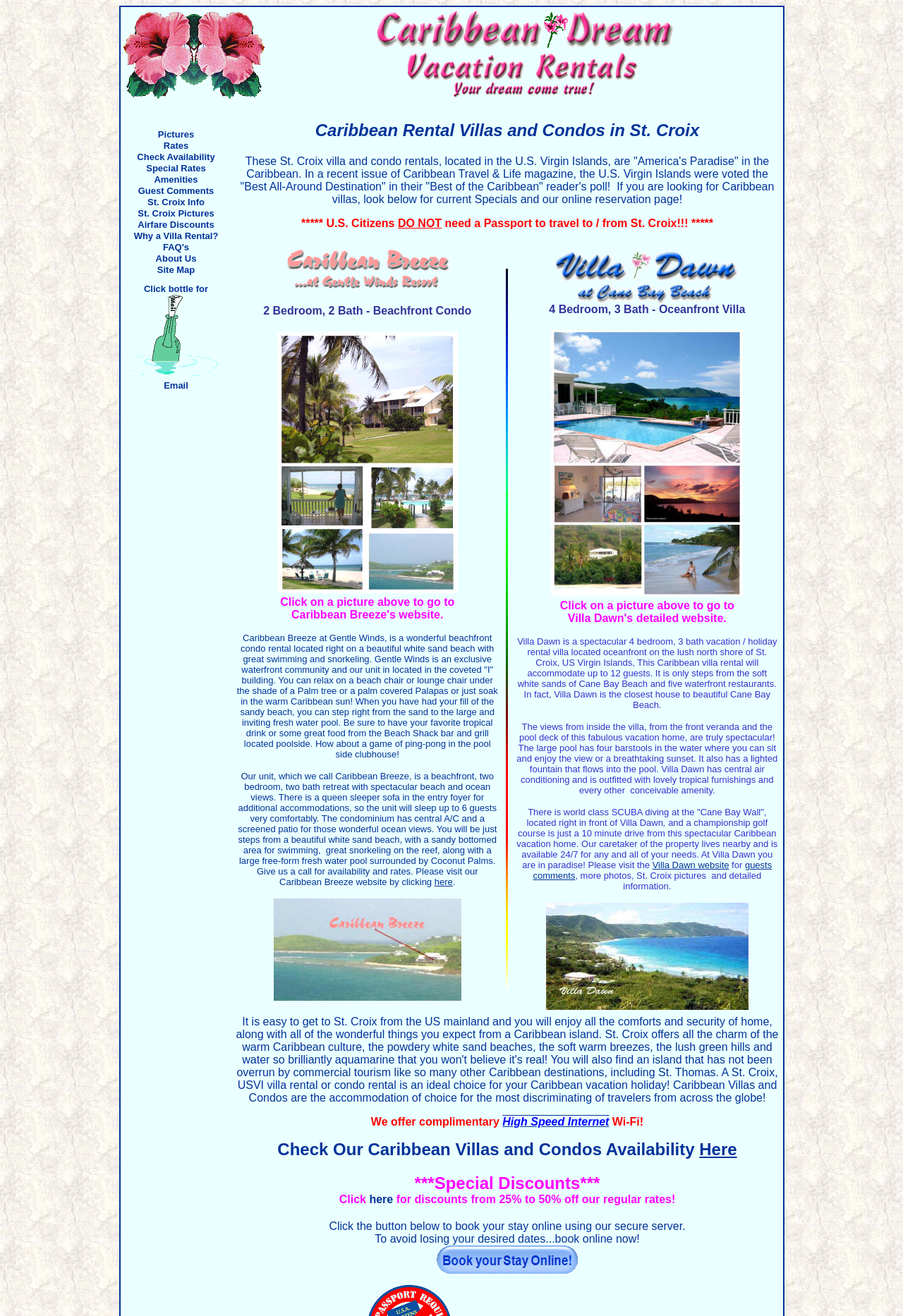Indicate the bounding box coordinates of the clickable region to achieve the following instruction: "Check the 'Special Discounts'."

[0.459, 0.892, 0.664, 0.906]